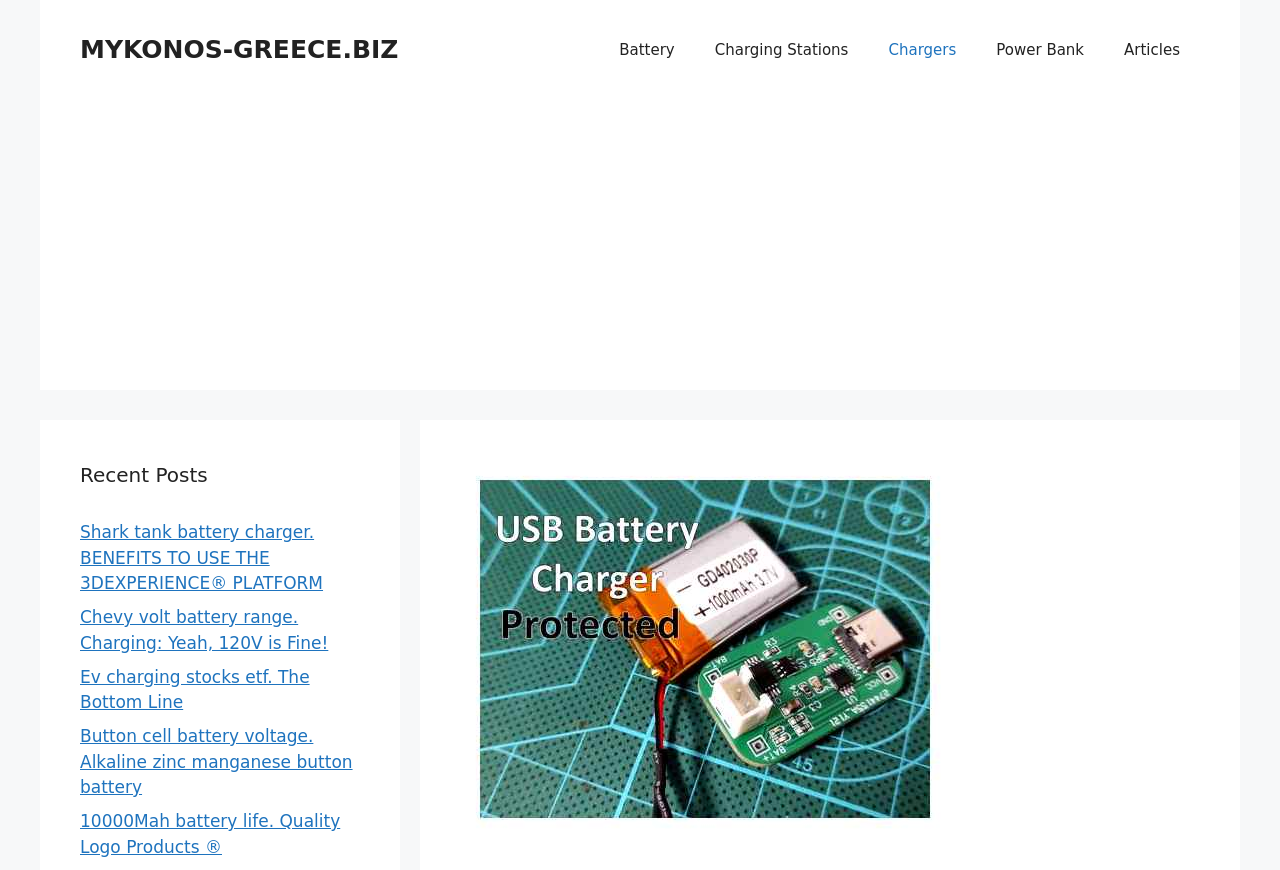Determine the bounding box of the UI component based on this description: "Battery". The bounding box coordinates should be four float values between 0 and 1, i.e., [left, top, right, bottom].

[0.468, 0.023, 0.543, 0.092]